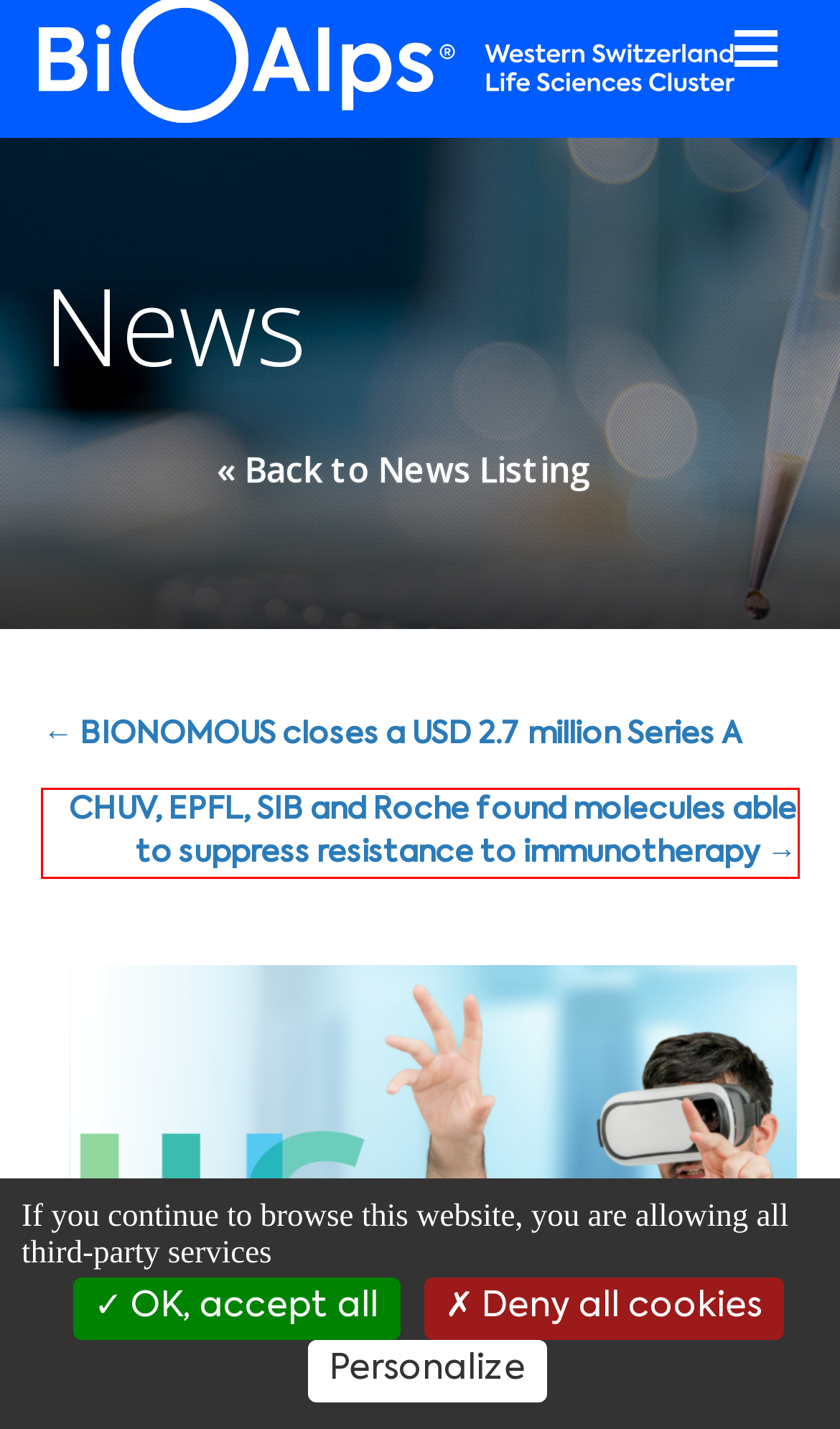Examine the webpage screenshot and identify the UI element enclosed in the red bounding box. Pick the webpage description that most accurately matches the new webpage after clicking the selected element. Here are the candidates:
A. BIONOMOUS closes a USD 2.7 million Series A - BioAlps
B. The Health Valley - BioAlps
C. General Terms and Conditions - BioAlps
D. Cluster Expertise - BioAlps
E. CHUV, EPFL, SIB and Roche found molecules able to suppress resistance to immunotherapy - BioAlps
F. Wavemind | Accueil
G. About - BioAlps
H. Home - BioAlps

E